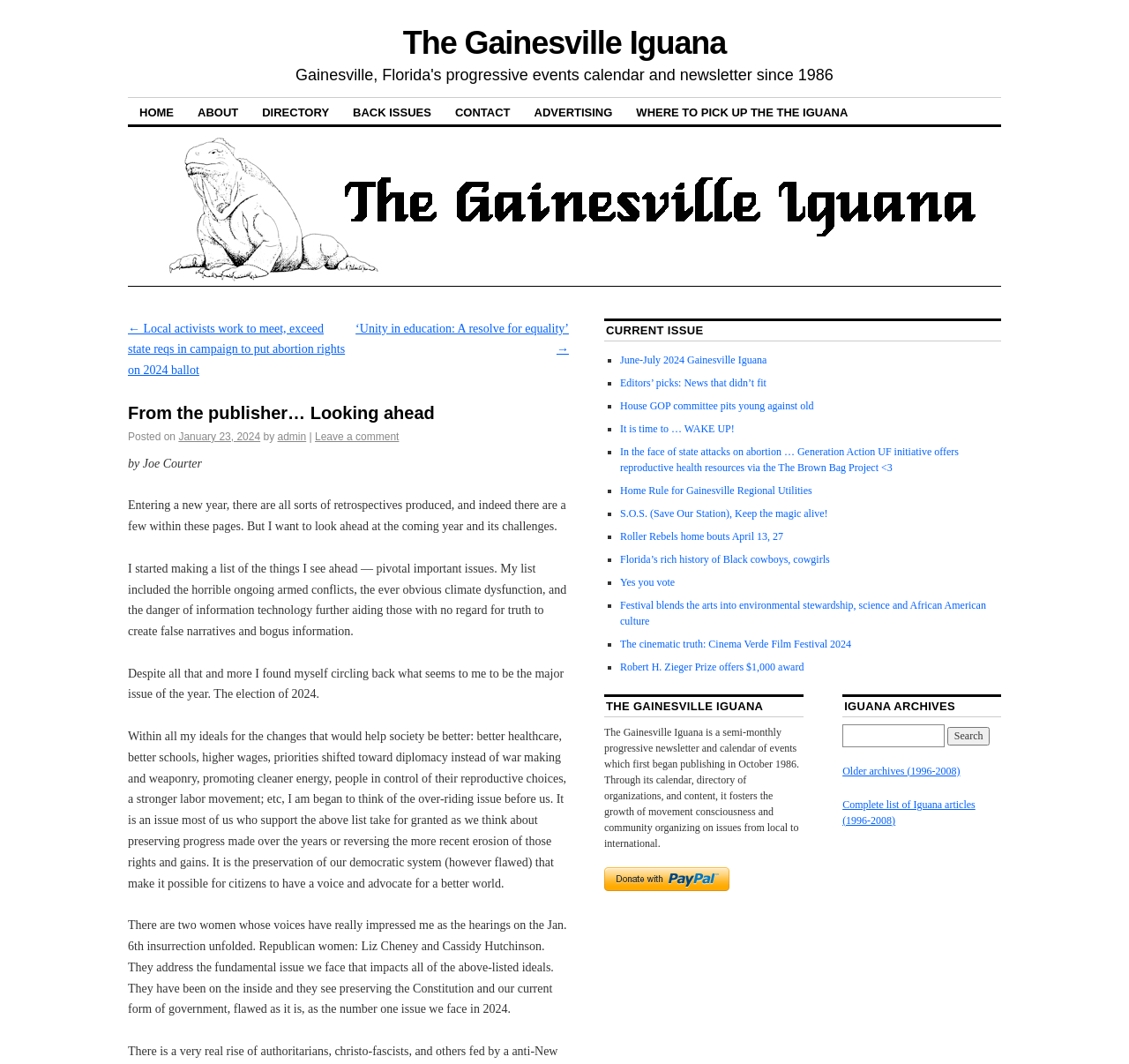Bounding box coordinates should be in the format (top-left x, top-left y, bottom-right x, bottom-right y) and all values should be floating point numbers between 0 and 1. Determine the bounding box coordinate for the UI element described as: parent_node: Search for: value="Search"

[0.839, 0.683, 0.877, 0.7]